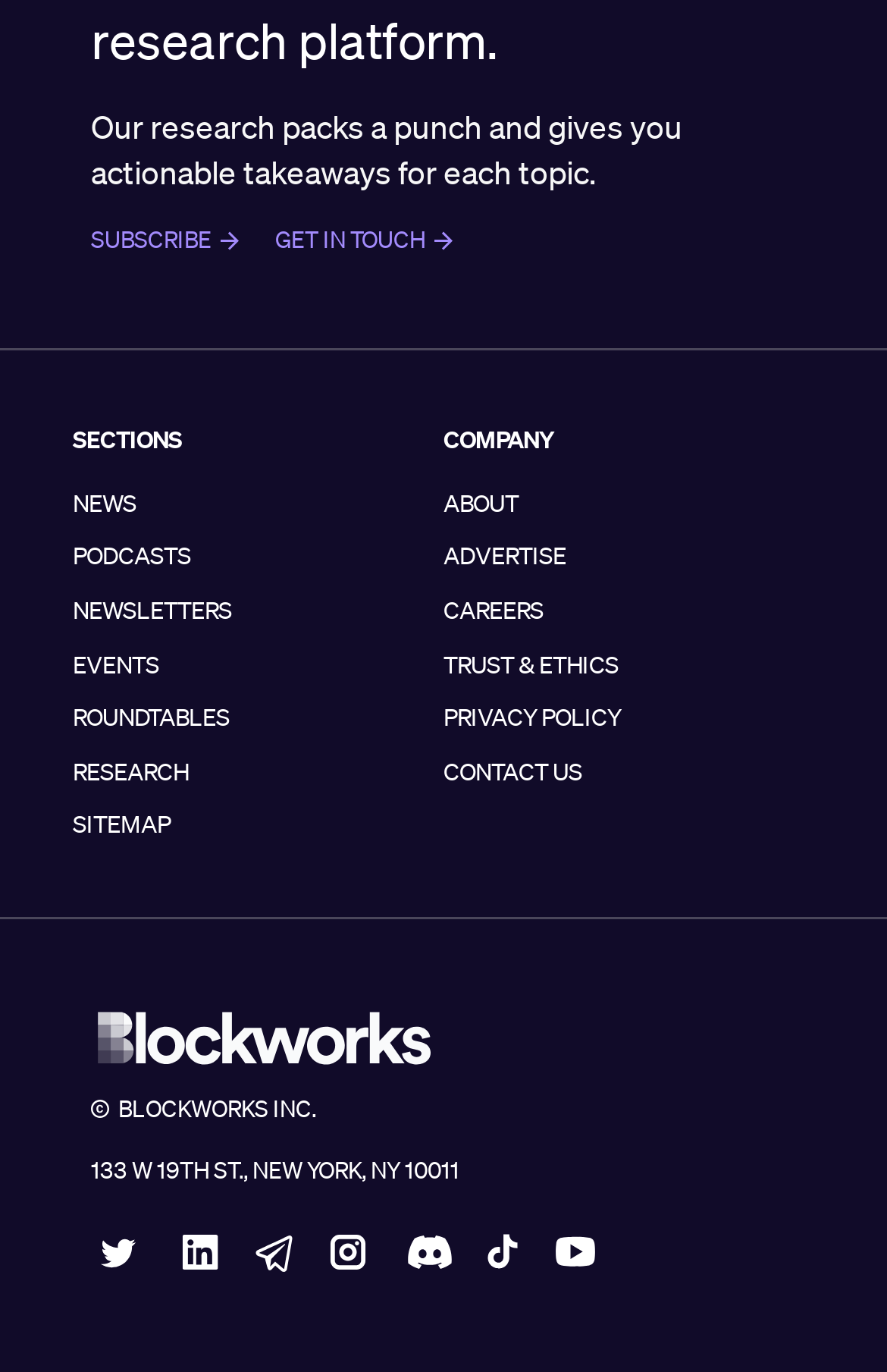What is the company name?
Carefully analyze the image and provide a thorough answer to the question.

The company name can be found at the bottom of the webpage, where it says 'BLOCKWORKS INC.' in a static text element.